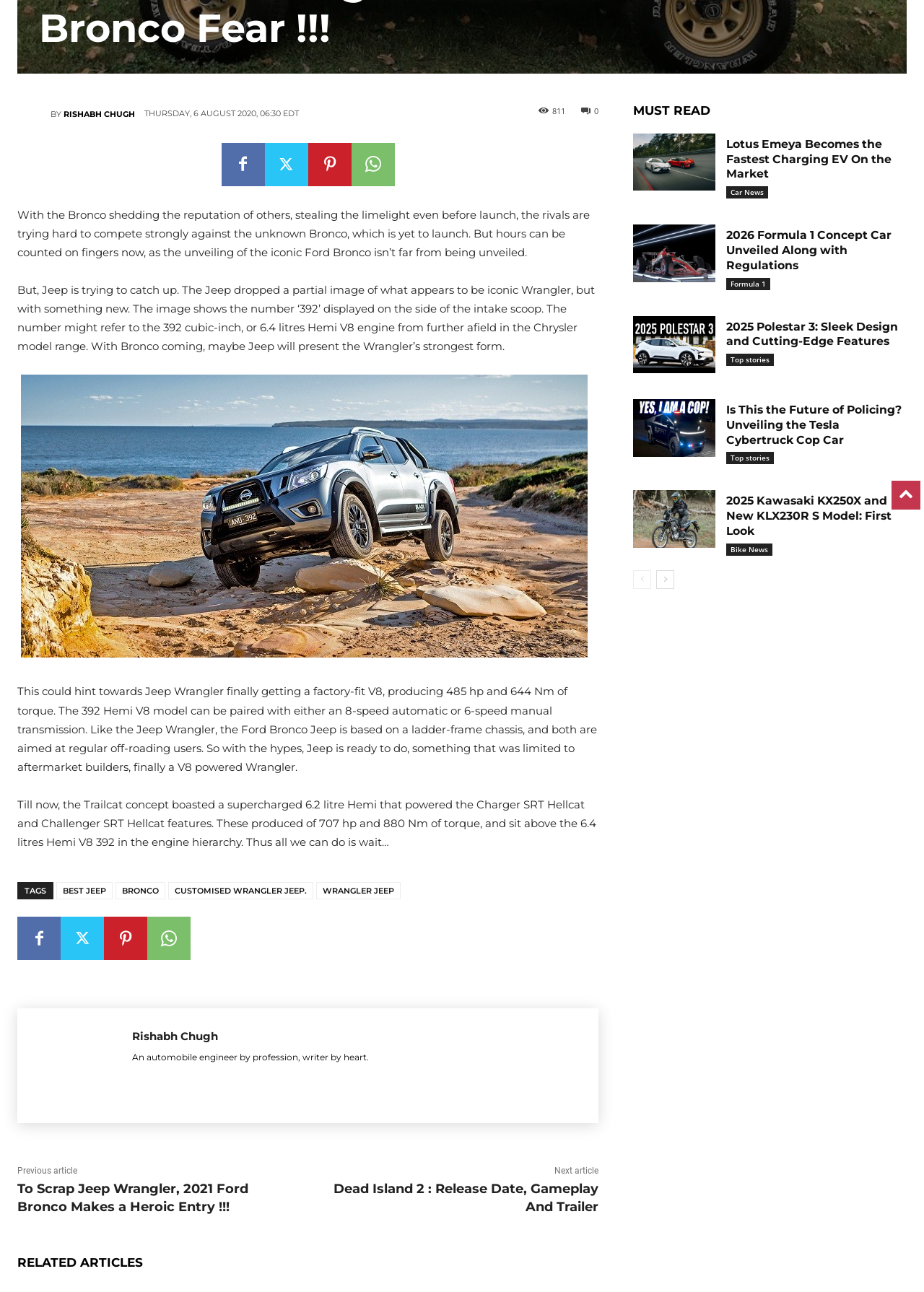Based on the description "Facebook", find the bounding box of the specified UI element.

[0.019, 0.71, 0.066, 0.743]